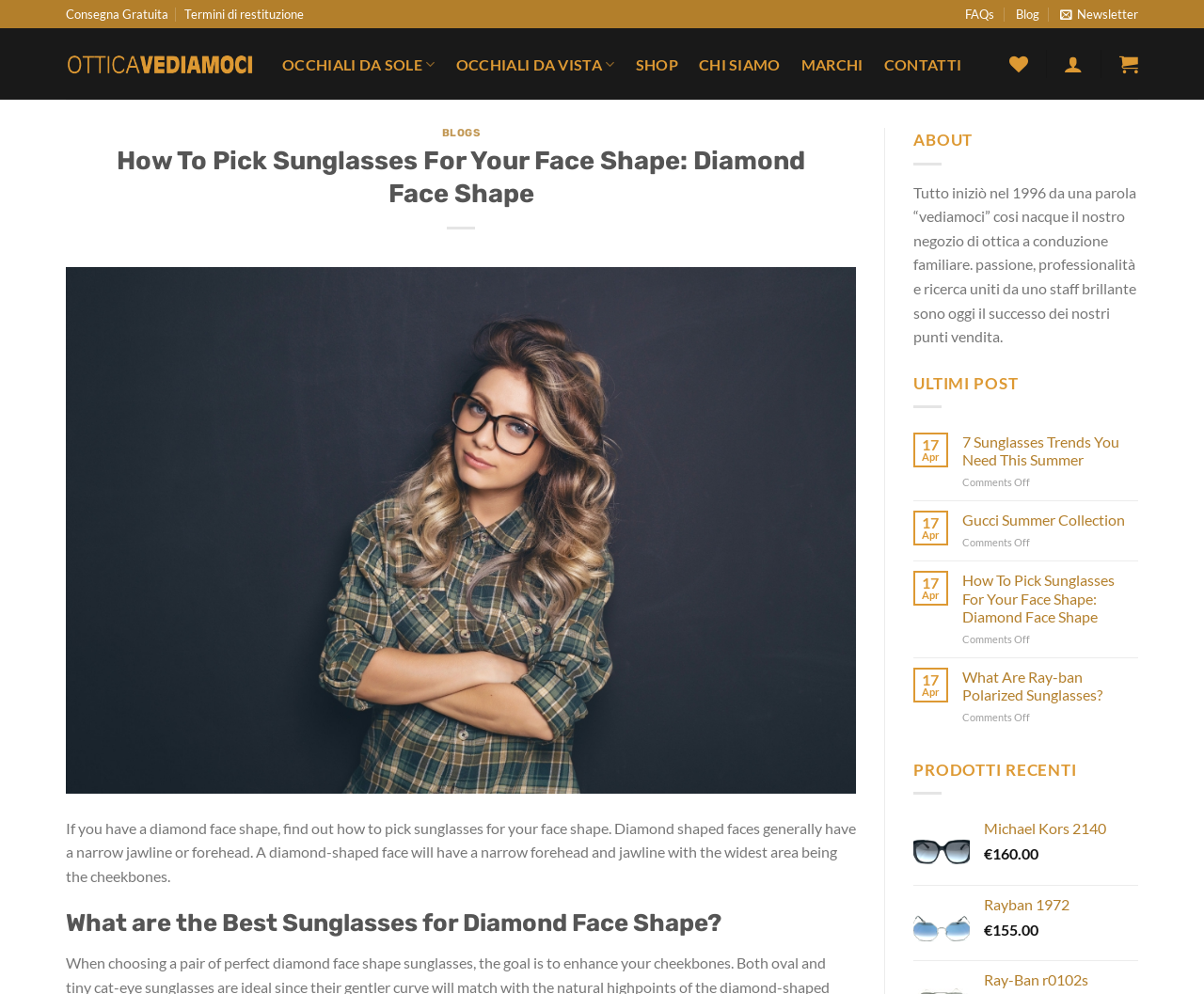Locate the bounding box coordinates of the area you need to click to fulfill this instruction: 'Click on the 'Membership' link'. The coordinates must be in the form of four float numbers ranging from 0 to 1: [left, top, right, bottom].

None